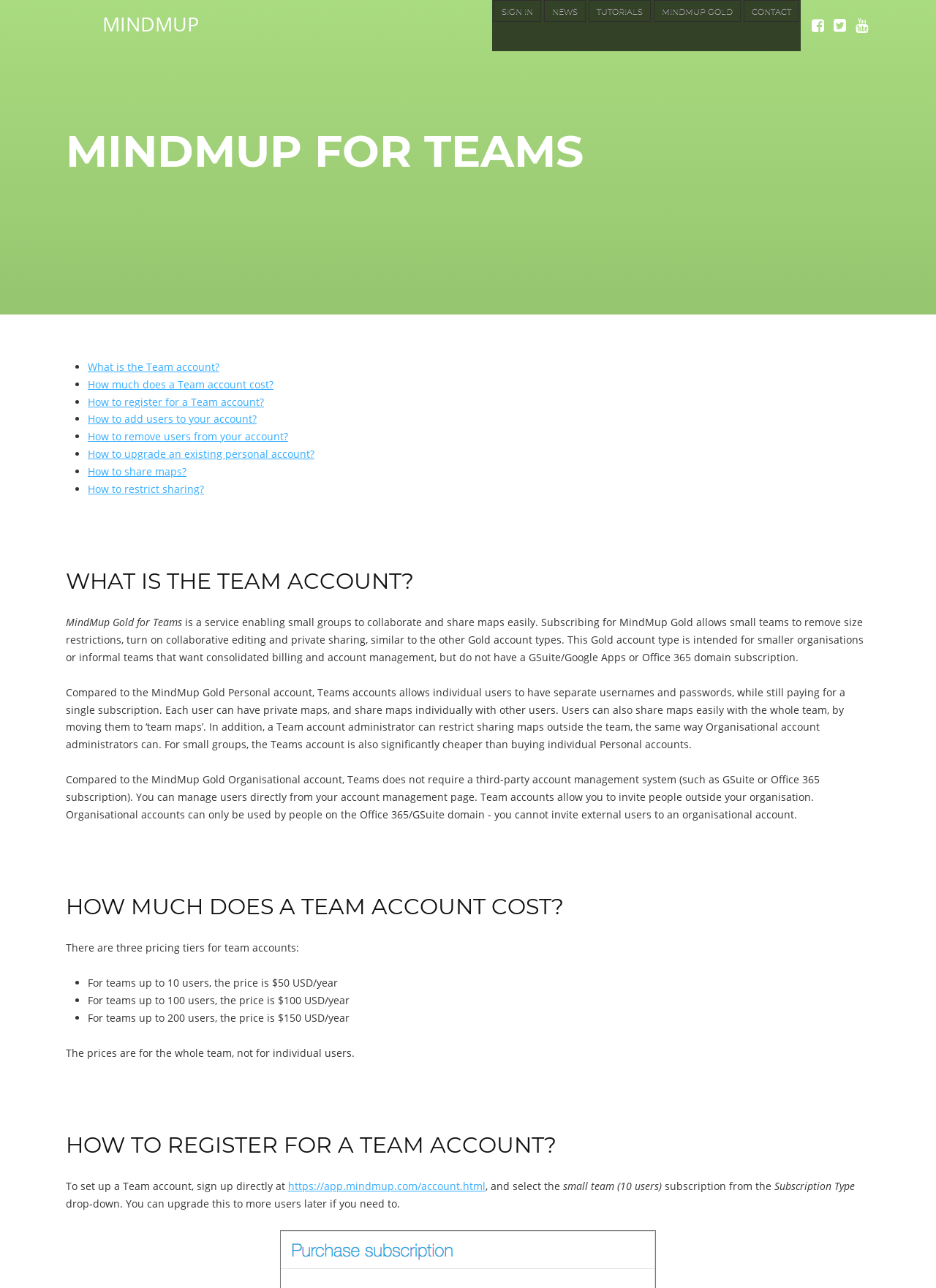How many pricing tiers are there for team accounts?
Based on the image, provide a one-word or brief-phrase response.

Three